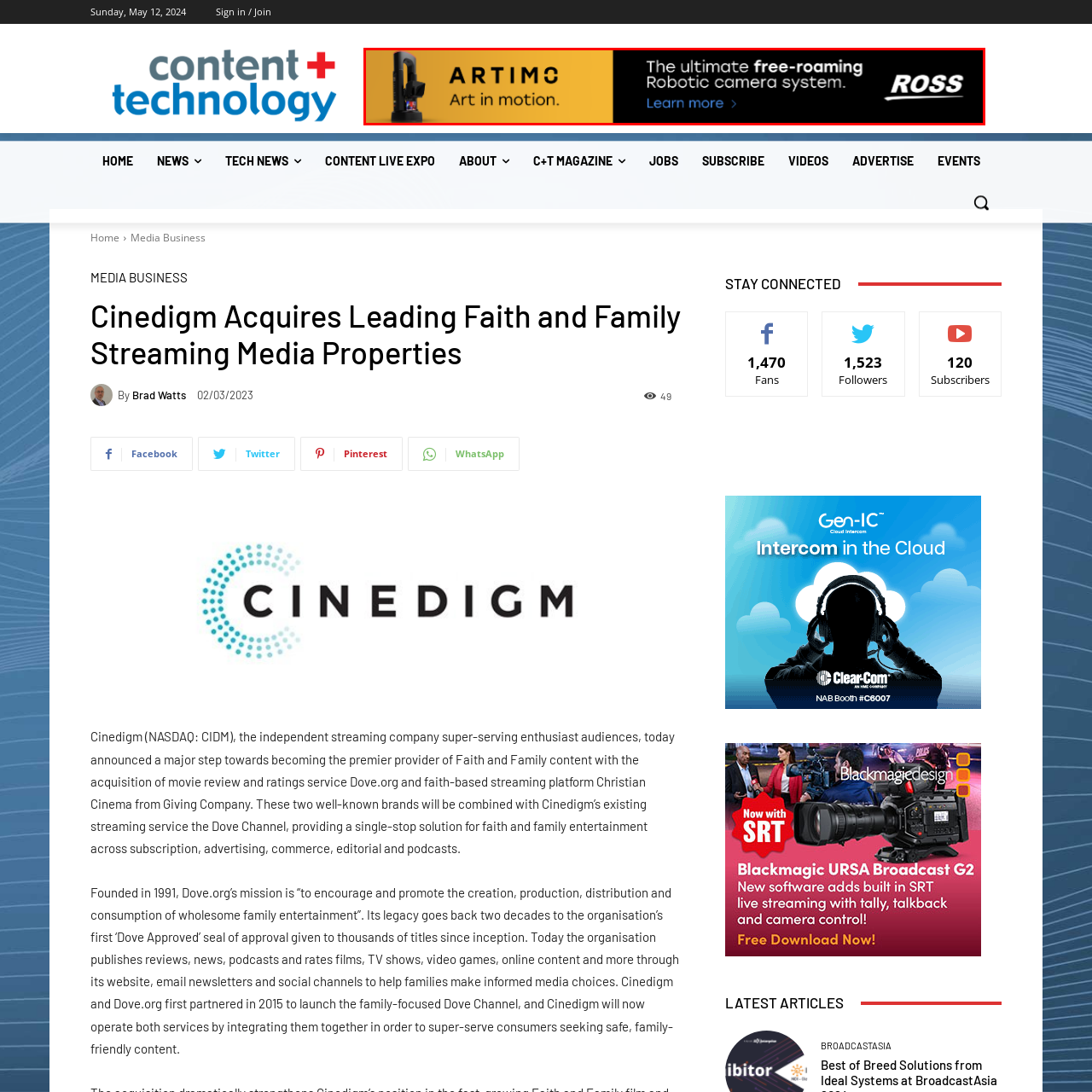Concentrate on the section within the teal border, What is the tagline of ARTIMO? 
Provide a single word or phrase as your answer.

Art in motion